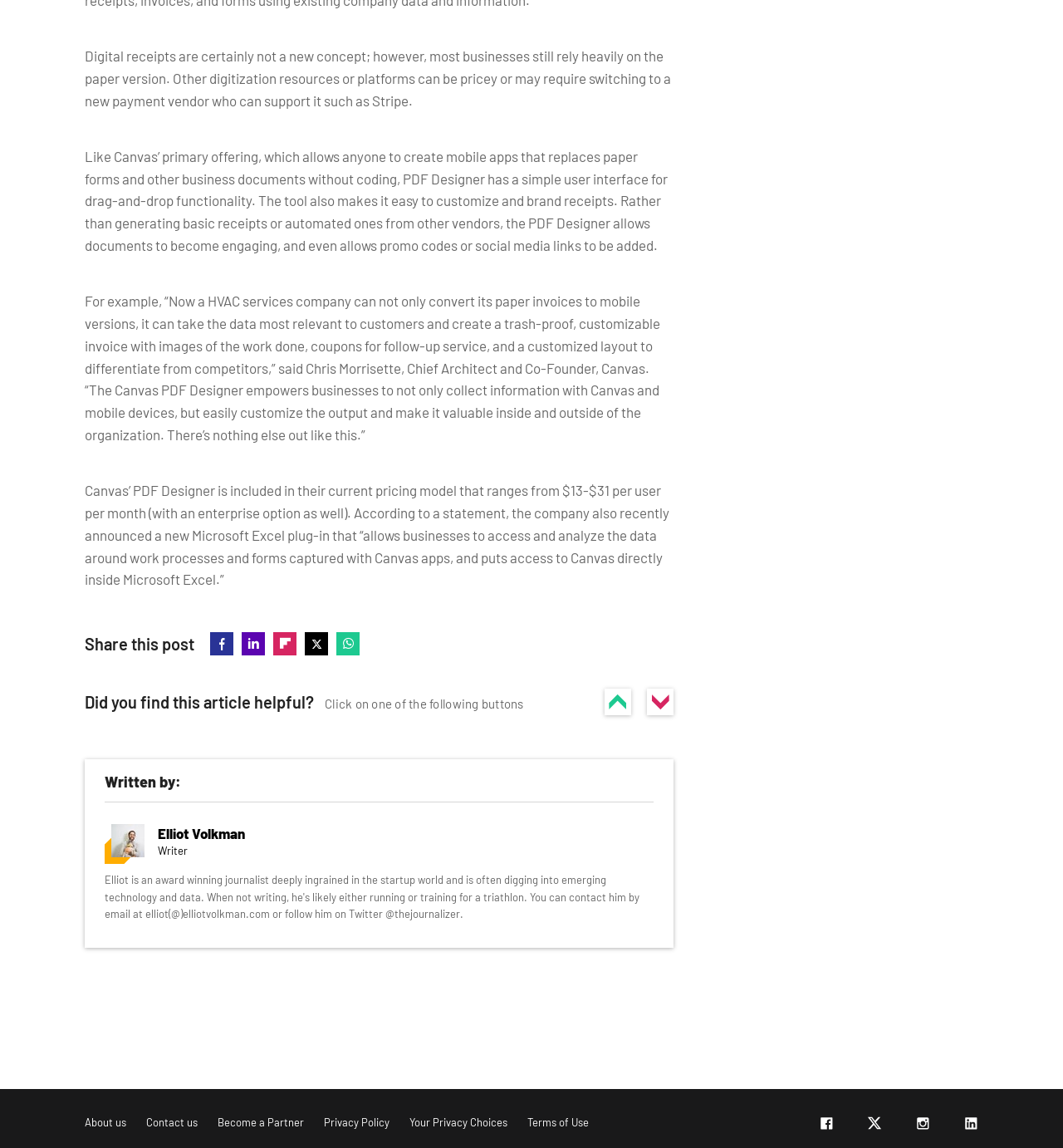Determine the bounding box coordinates of the section to be clicked to follow the instruction: "Click Yes if you found this article helpful". The coordinates should be given as four float numbers between 0 and 1, formatted as [left, top, right, bottom].

[0.569, 0.6, 0.594, 0.623]